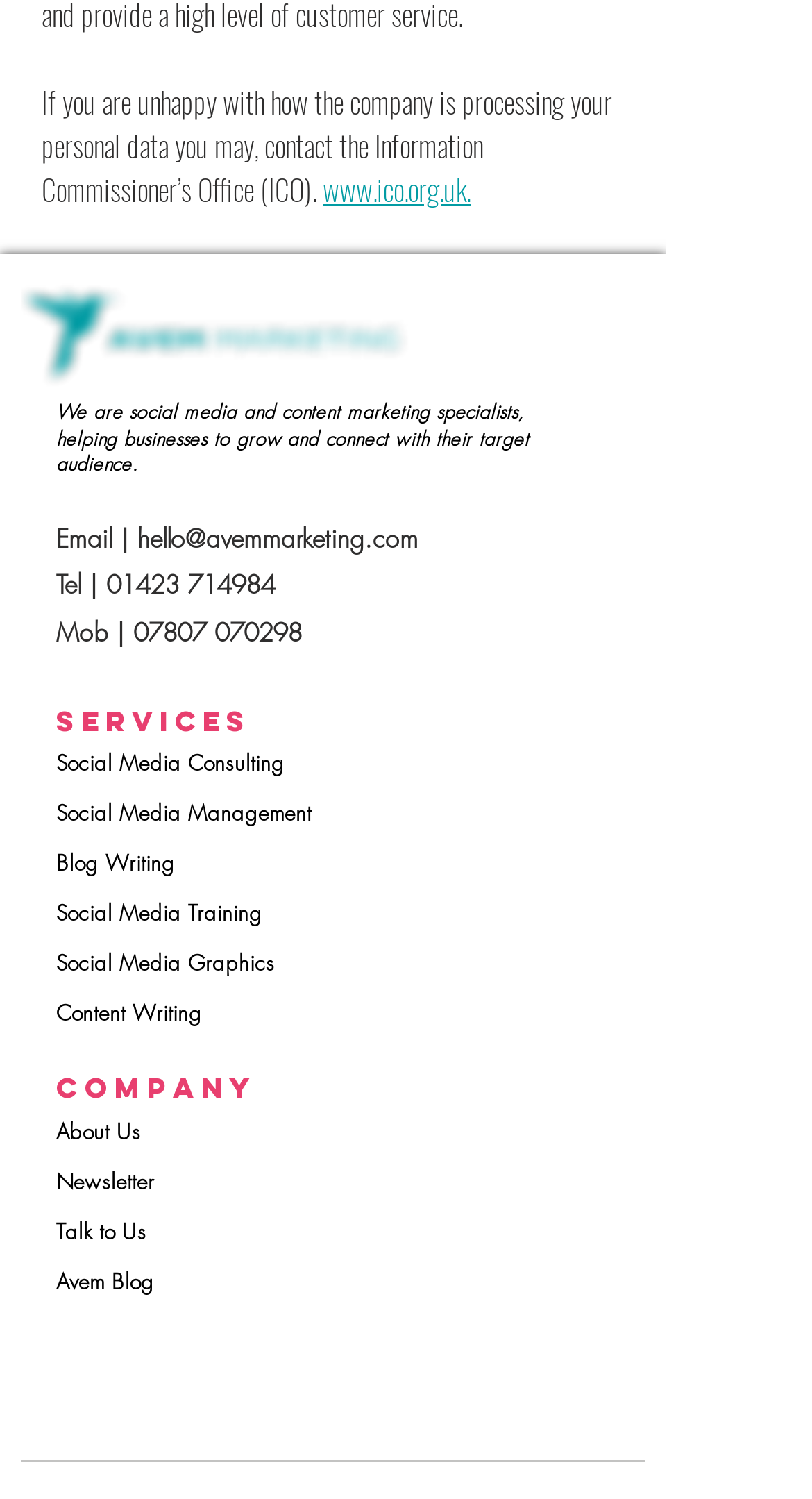Identify the bounding box coordinates for the UI element described as follows: Blog Writing. Use the format (top-left x, top-left y, bottom-right x, bottom-right y) and ensure all values are floating point numbers between 0 and 1.

[0.069, 0.569, 0.215, 0.585]